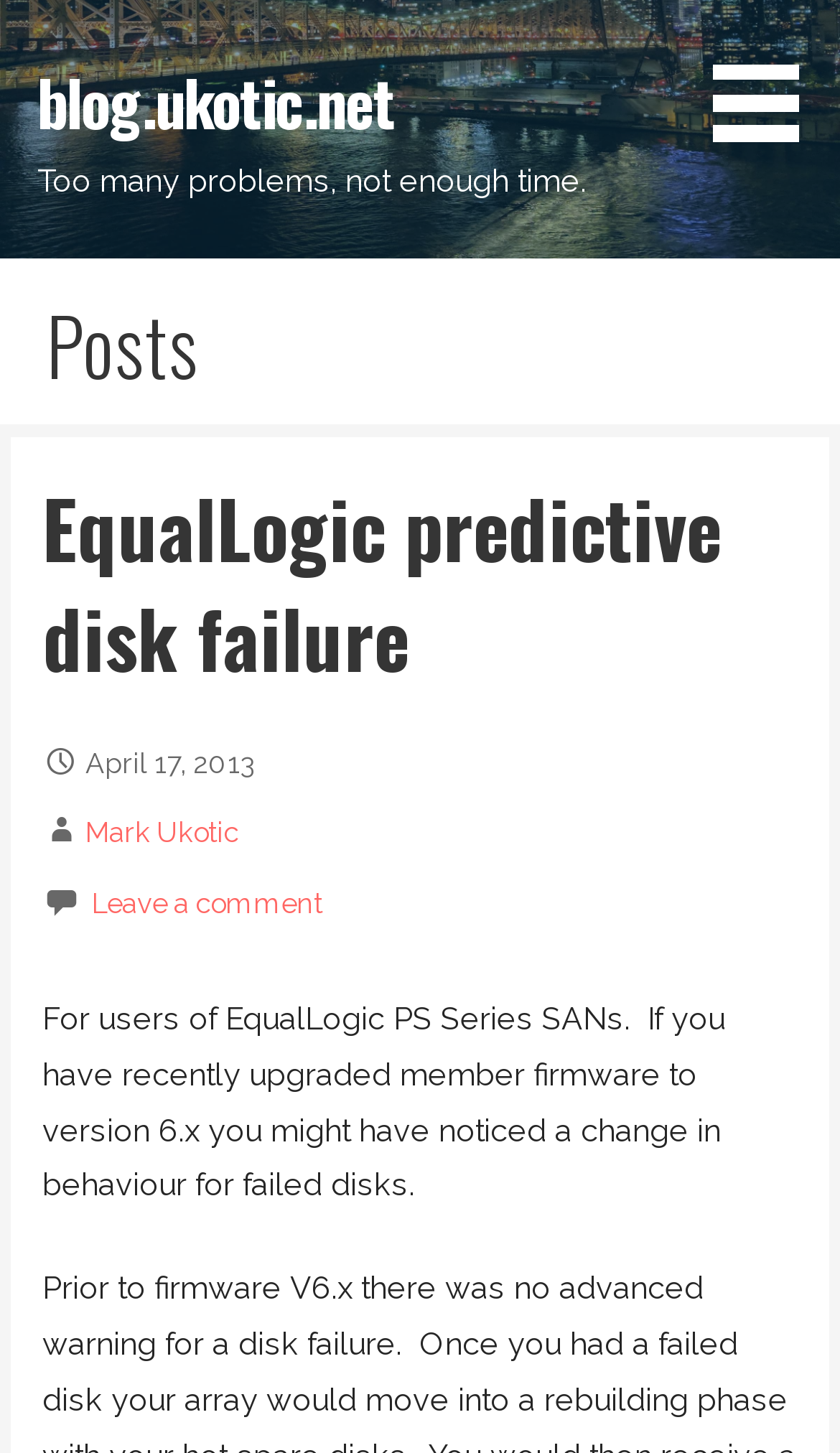Describe in detail what you see on the webpage.

The webpage appears to be a blog post titled "EqualLogic predictive disk failure" on the website "blog.ukotic.net". At the top left of the page, there is a link to the website's homepage. Below it, there is a static text "Too many problems, not enough time." which seems to be a tagline or a motto. 

On the top right, there is a button with no text, likely a navigation or menu button. 

The main content of the page is divided into sections. The first section is a heading titled "Posts" which spans almost the entire width of the page. Below it, there is a subheading with the same title as the webpage, "EqualLogic predictive disk failure". This subheading is followed by the date "April 17, 2013", the author's name "Mark Ukotic", and a link to leave a comment.

The main article starts below these details, and it discusses issues related to EqualLogic PS Series SANs, specifically a change in behavior for failed disks after upgrading member firmware to version 6.x.